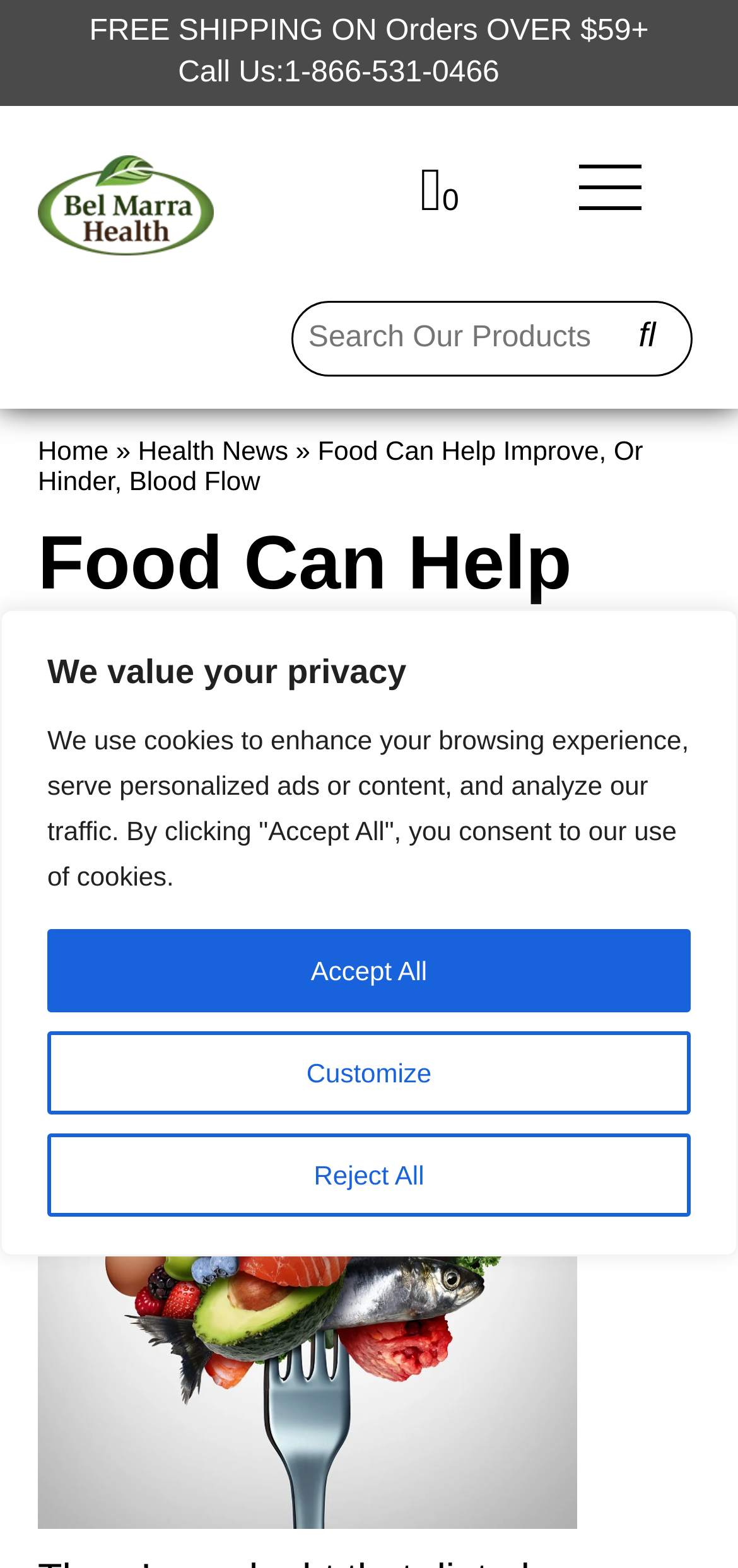Please find the bounding box coordinates of the section that needs to be clicked to achieve this instruction: "Read the health news".

[0.187, 0.277, 0.391, 0.297]